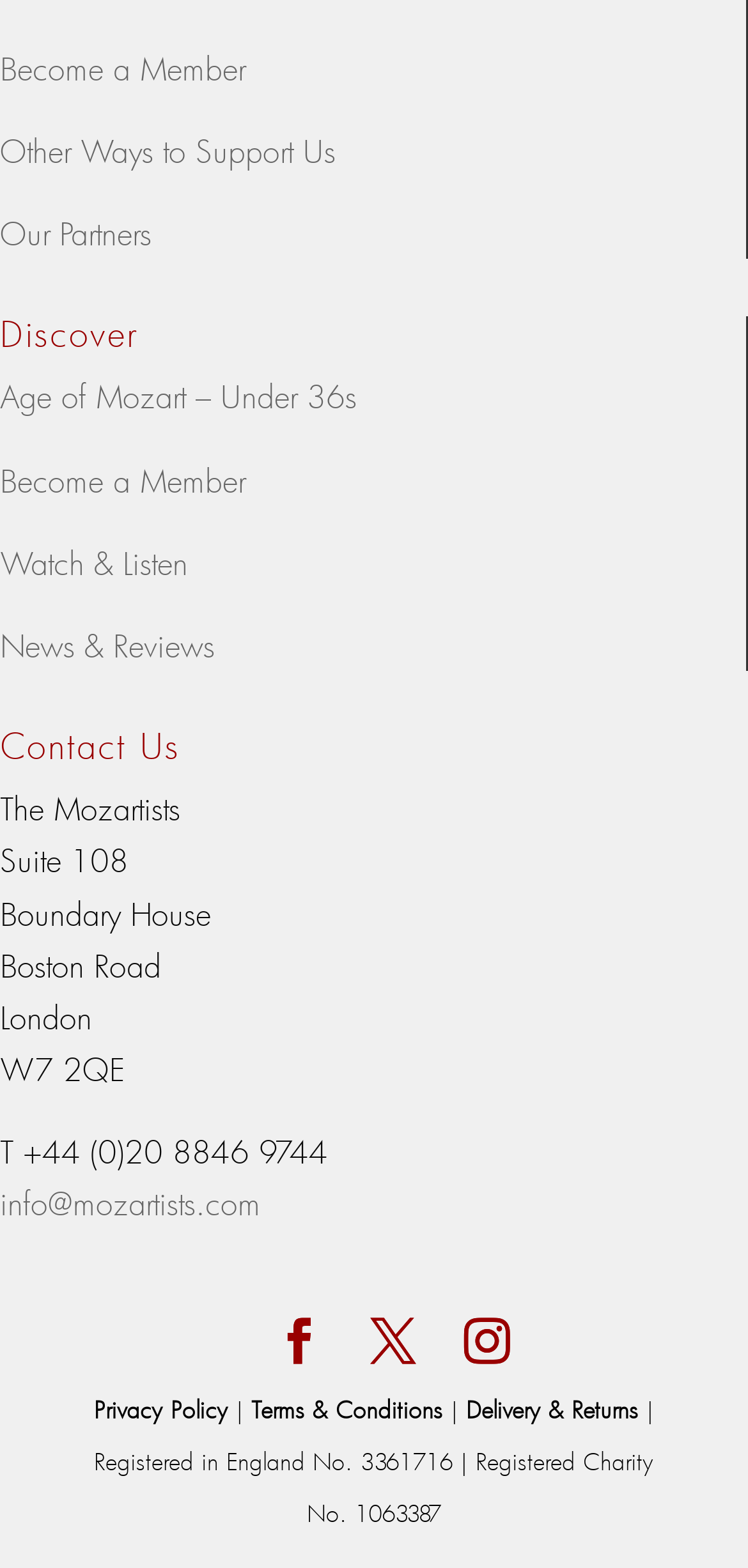Find the bounding box coordinates of the UI element according to this description: "Other Ways to Support Us".

[0.0, 0.082, 0.449, 0.109]